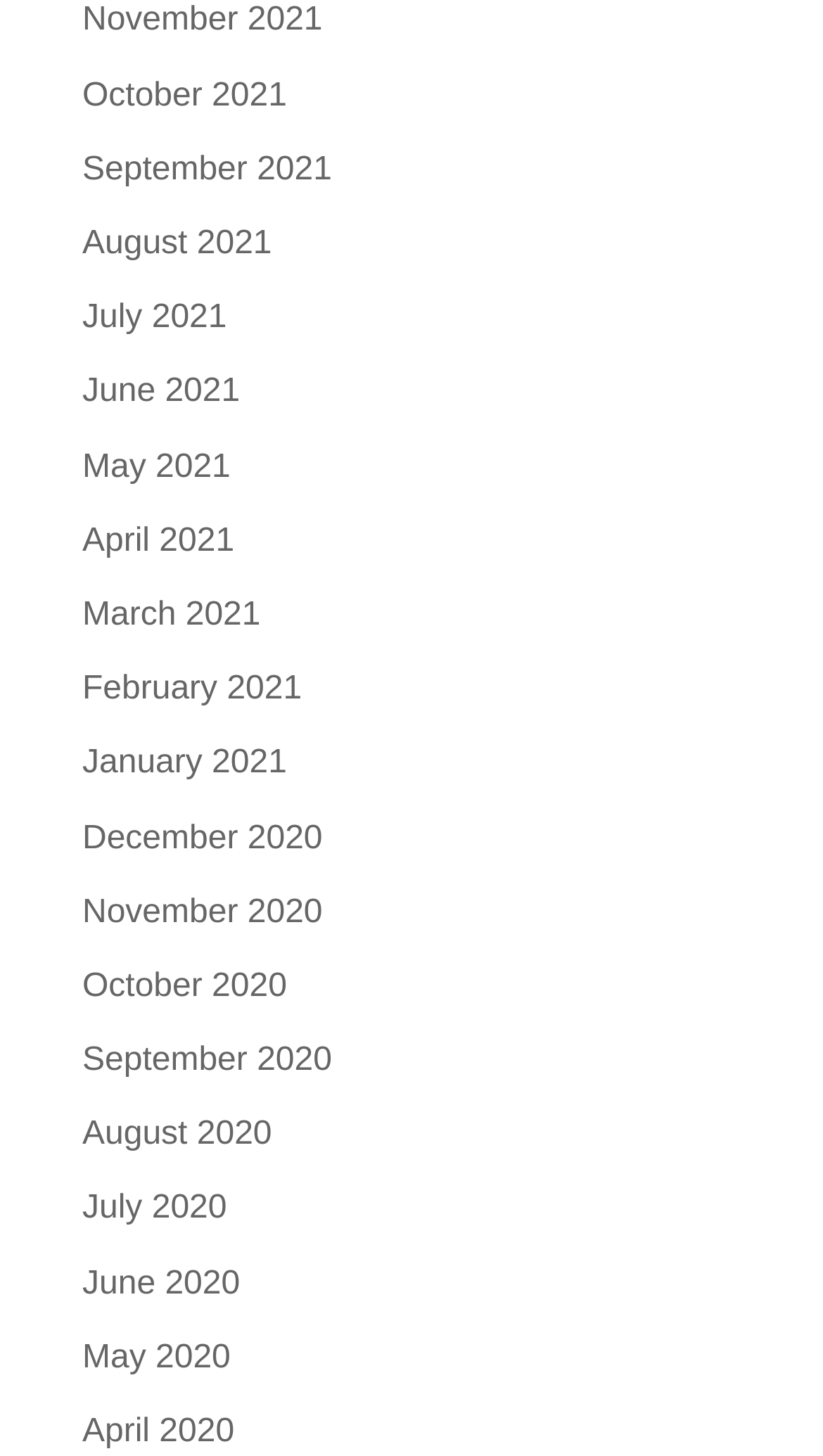What is the latest month listed?
Please give a detailed and elaborate answer to the question.

I looked at the links on the webpage and found that the latest month listed is November 2021, which is the first link from the top.